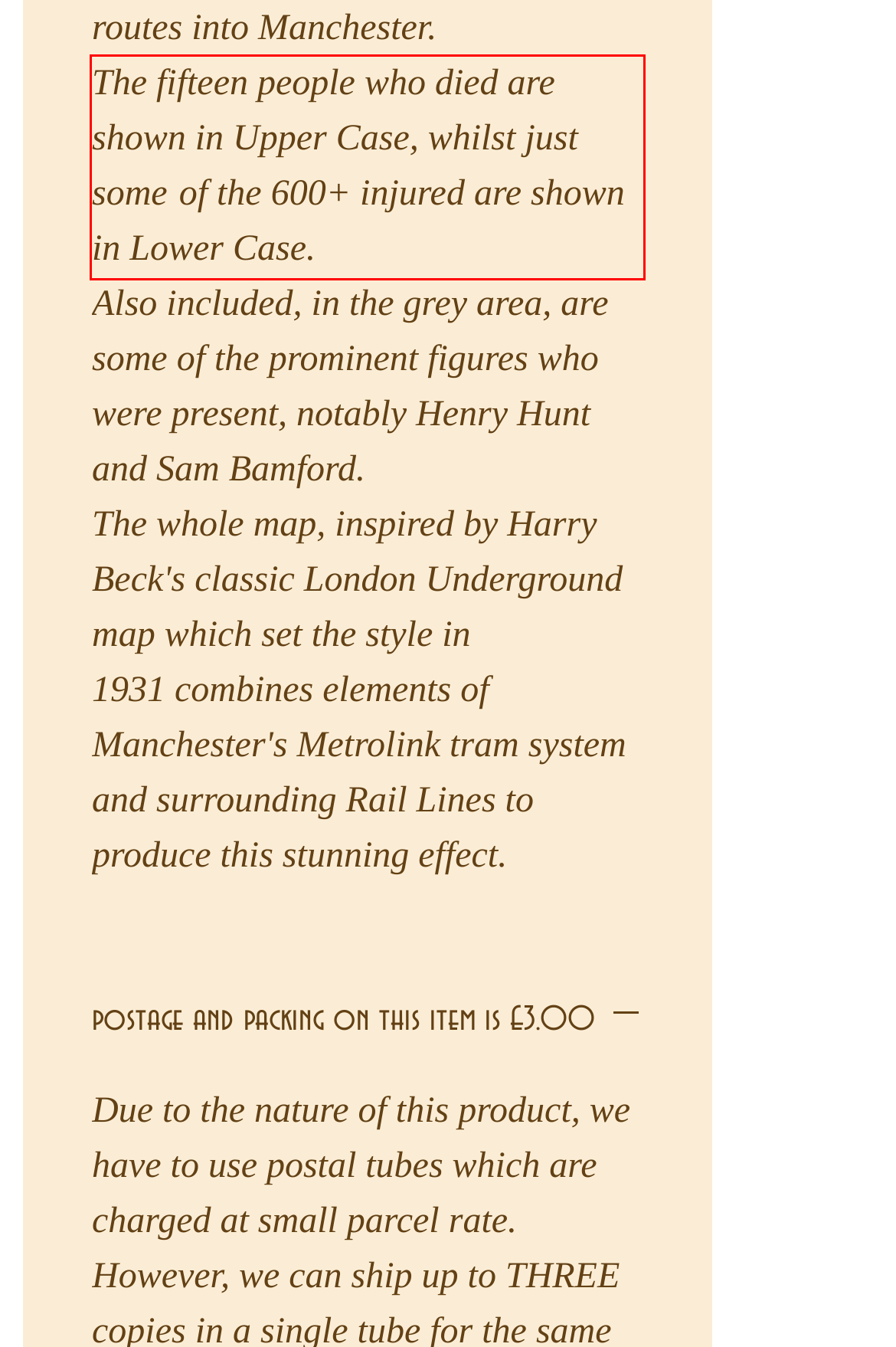Observe the screenshot of the webpage, locate the red bounding box, and extract the text content within it.

The fifteen people who died are shown in Upper Case, whilst just some of the 600+ injured are shown in Lower Case.